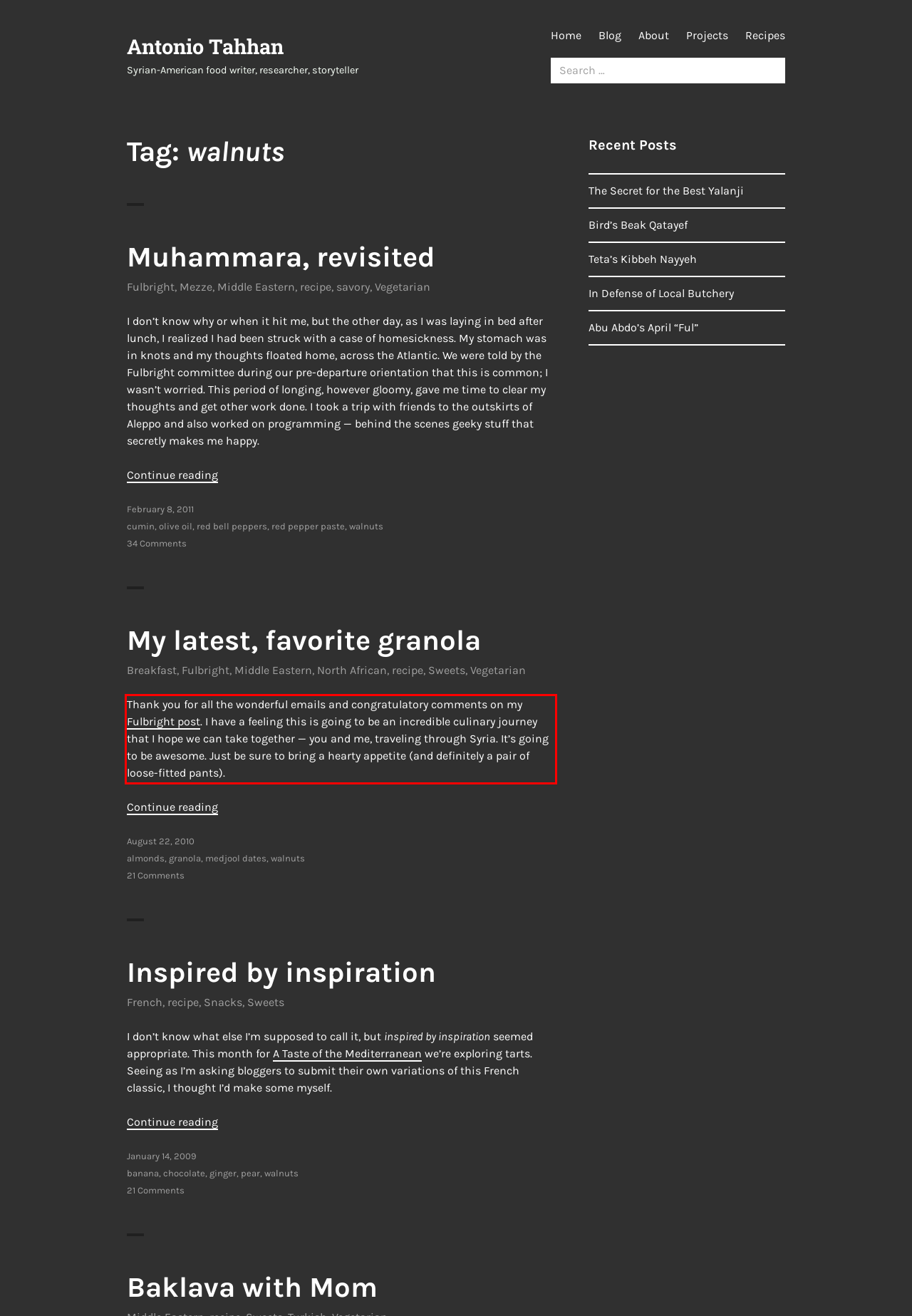There is a screenshot of a webpage with a red bounding box around a UI element. Please use OCR to extract the text within the red bounding box.

Thank you for all the wonderful emails and congratulatory comments on my Fulbright post. I have a feeling this is going to be an incredible culinary journey that I hope we can take together — you and me, traveling through Syria. It’s going to be awesome. Just be sure to bring a hearty appetite (and definitely a pair of loose-fitted pants).